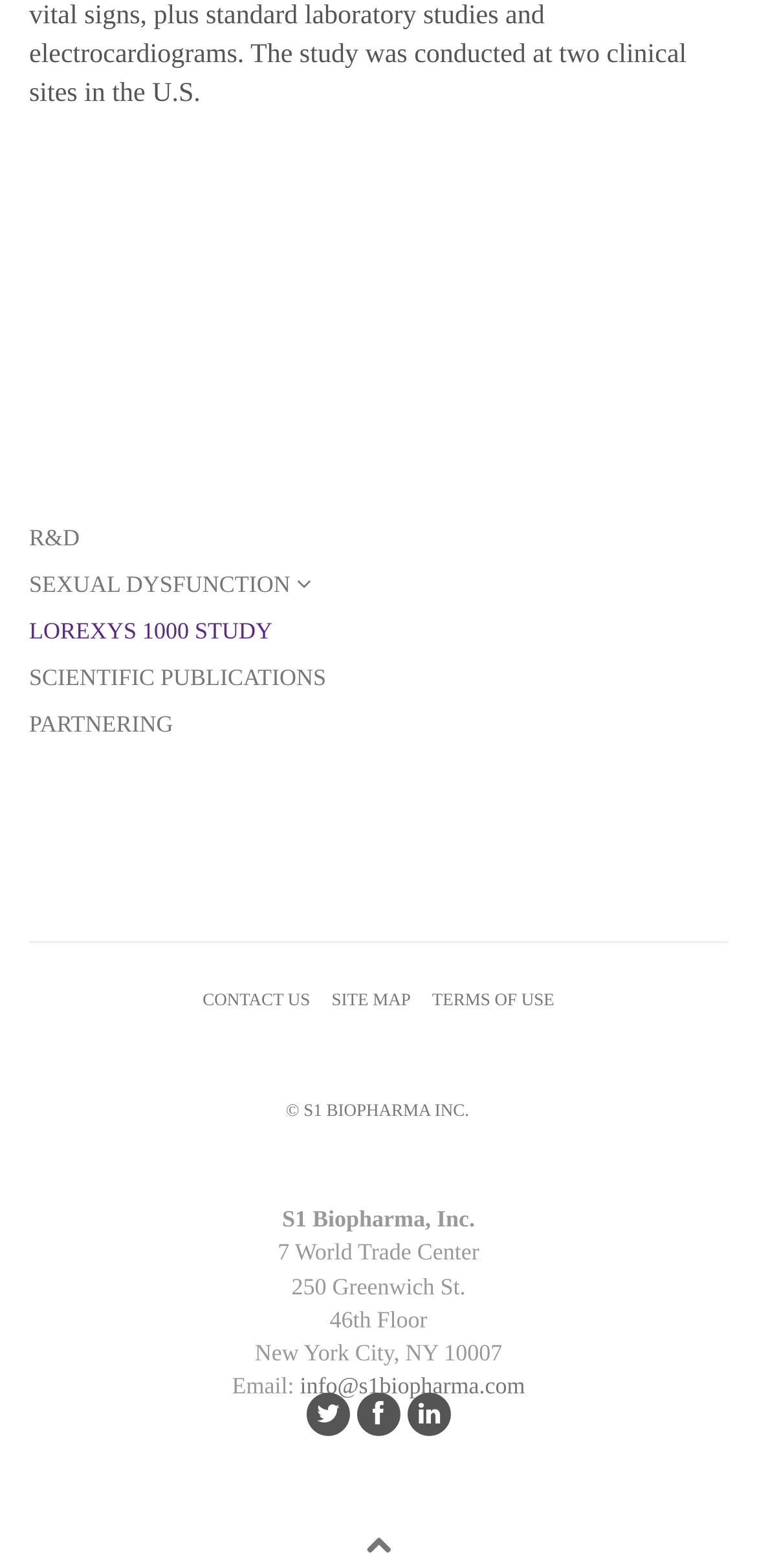What is the city of the company's address?
Your answer should be a single word or phrase derived from the screenshot.

New York City